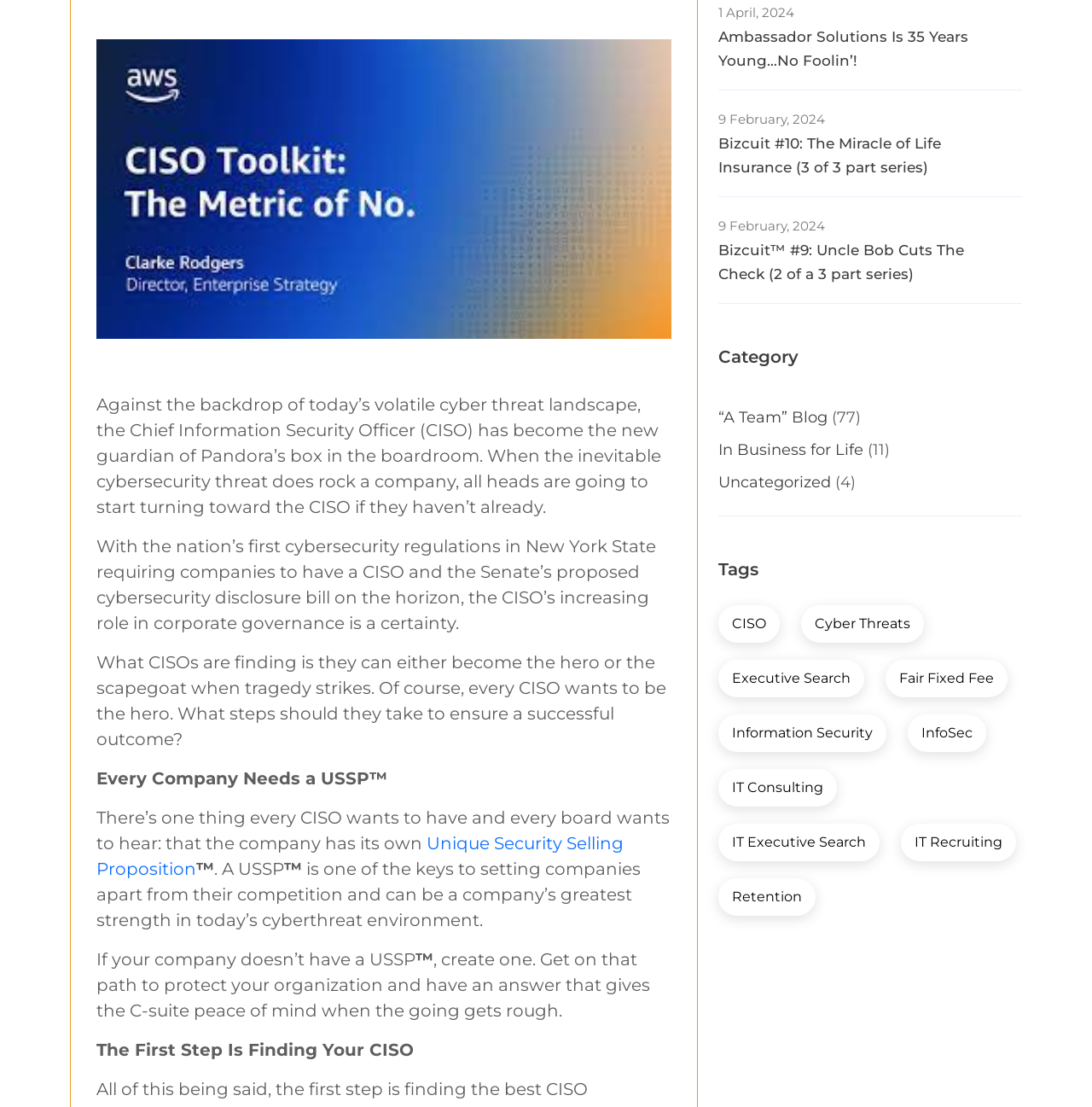From the element description: "Fair Fixed Fee", extract the bounding box coordinates of the UI element. The coordinates should be expressed as four float numbers between 0 and 1, in the order [left, top, right, bottom].

[0.811, 0.596, 0.923, 0.63]